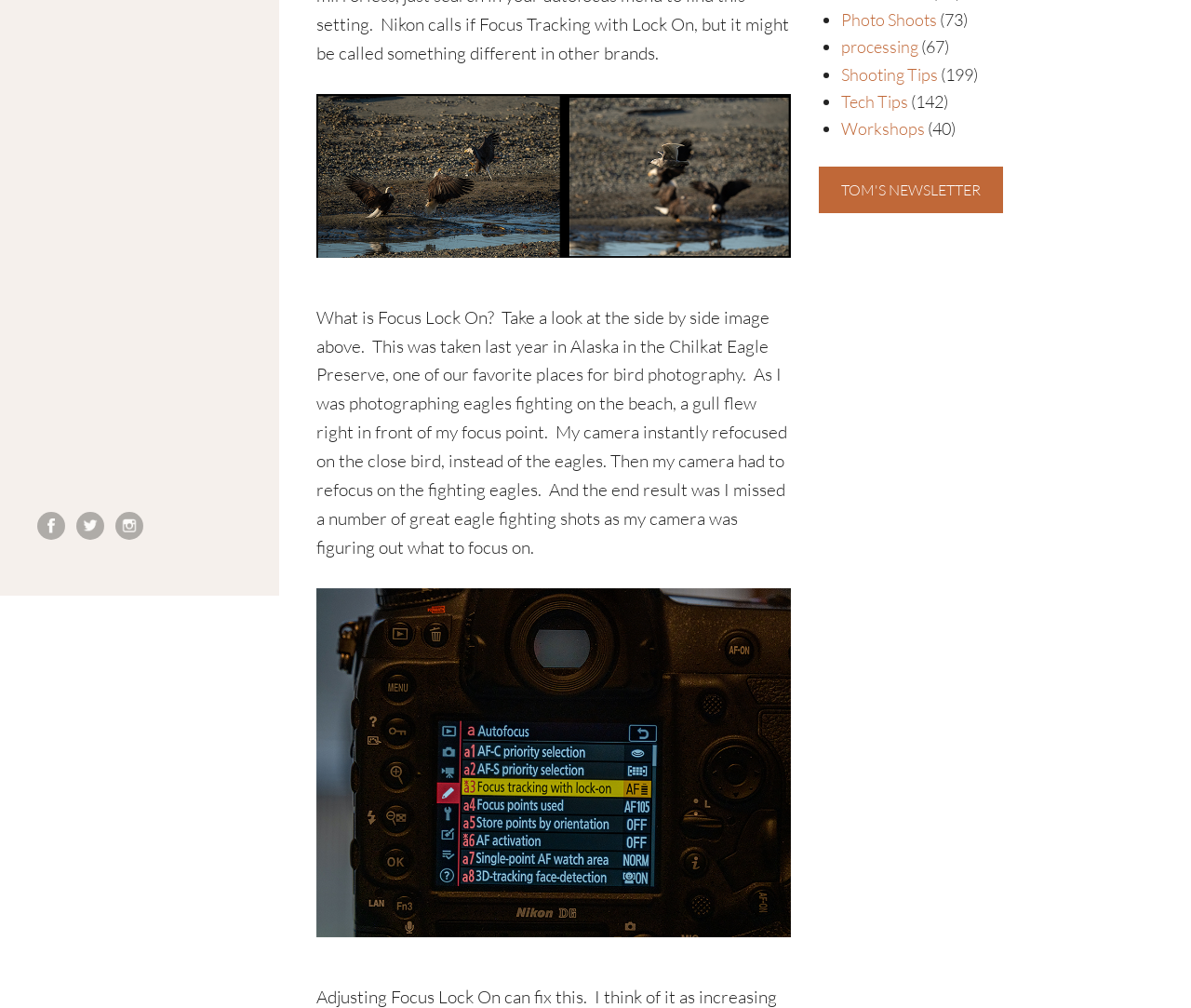Provide the bounding box coordinates for the UI element described in this sentence: "visit us". The coordinates should be four float values between 0 and 1, i.e., [left, top, right, bottom].

None